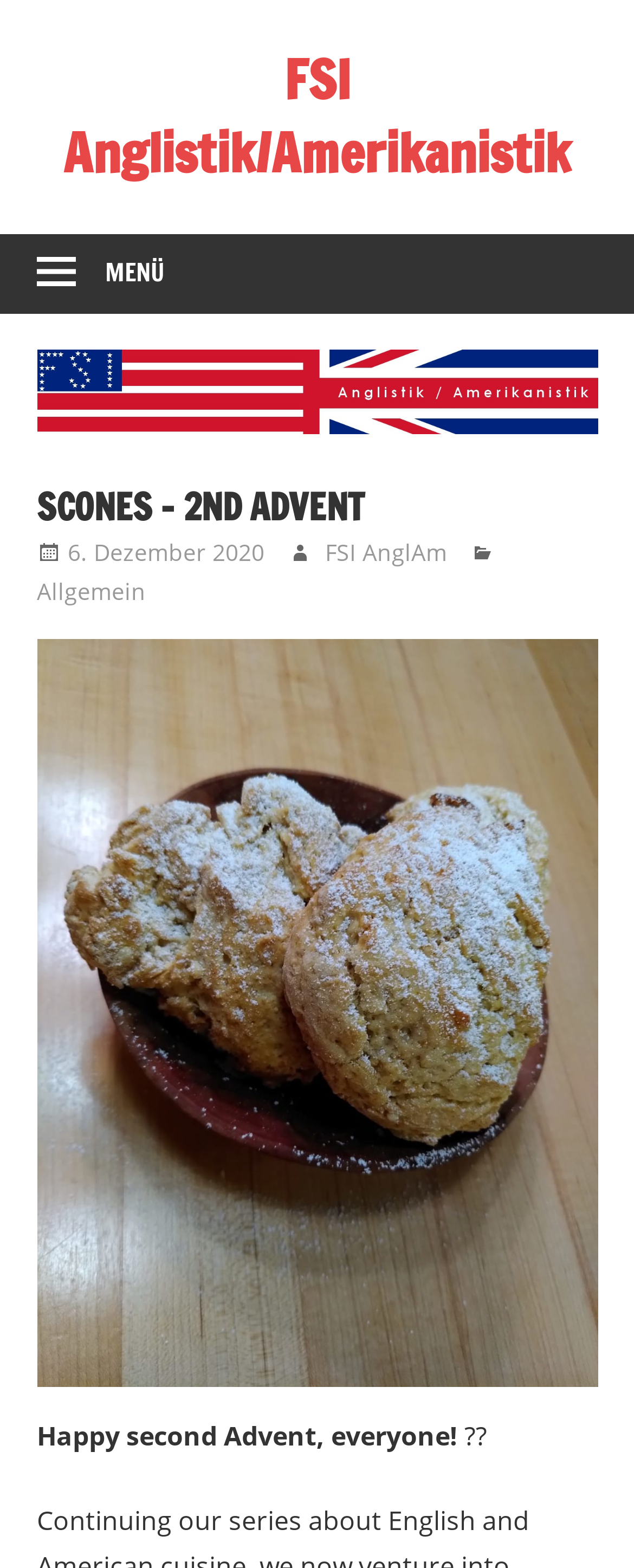What is the date mentioned on the webpage?
Kindly give a detailed and elaborate answer to the question.

I found the date by looking at the link element that says '6. Dezember 2020' which is located inside the HeaderAsNonLandmark element.